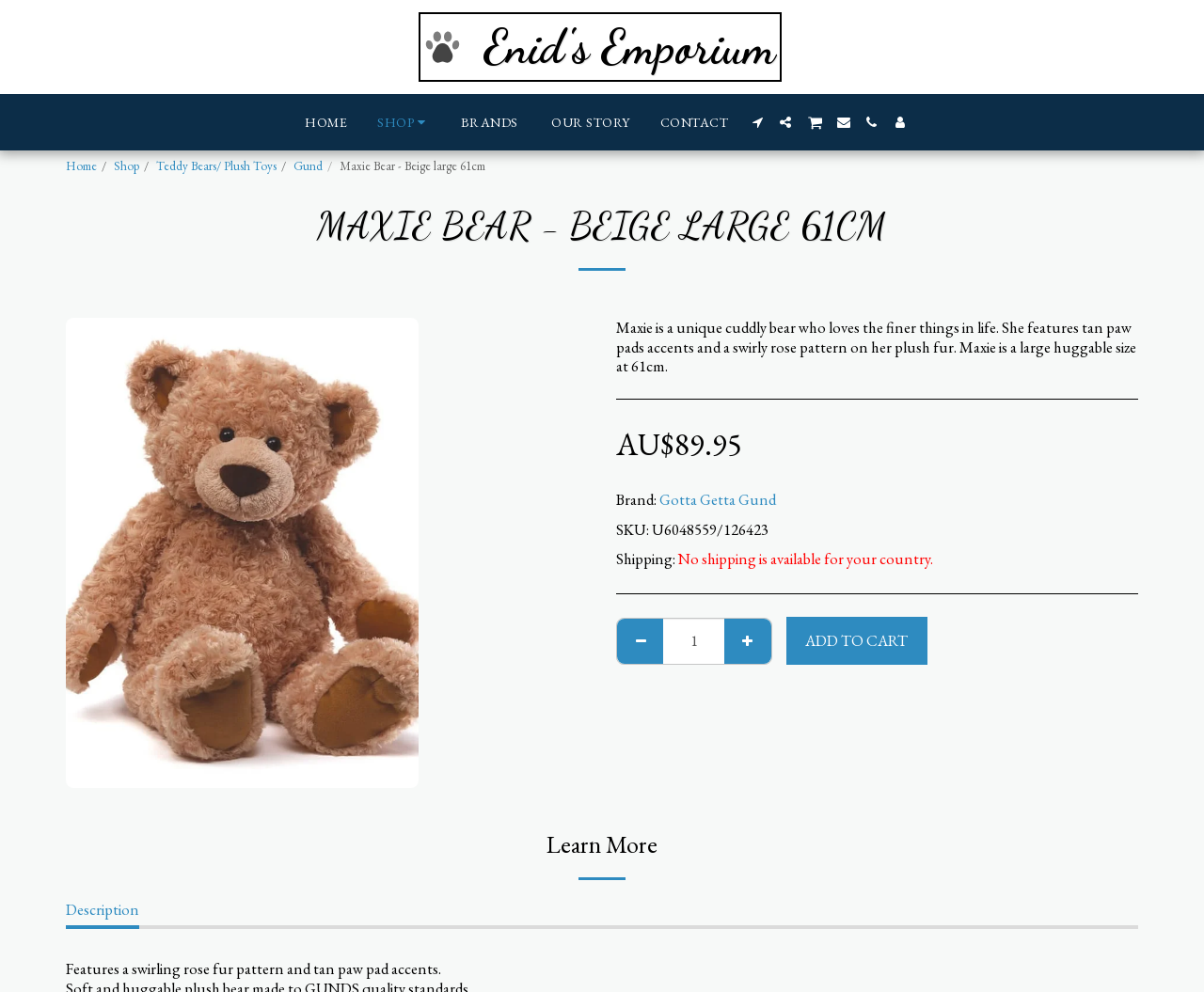Locate the bounding box coordinates of the area you need to click to fulfill this instruction: 'Click on the Description link'. The coordinates must be in the form of four float numbers ranging from 0 to 1: [left, top, right, bottom].

[0.055, 0.906, 0.116, 0.937]